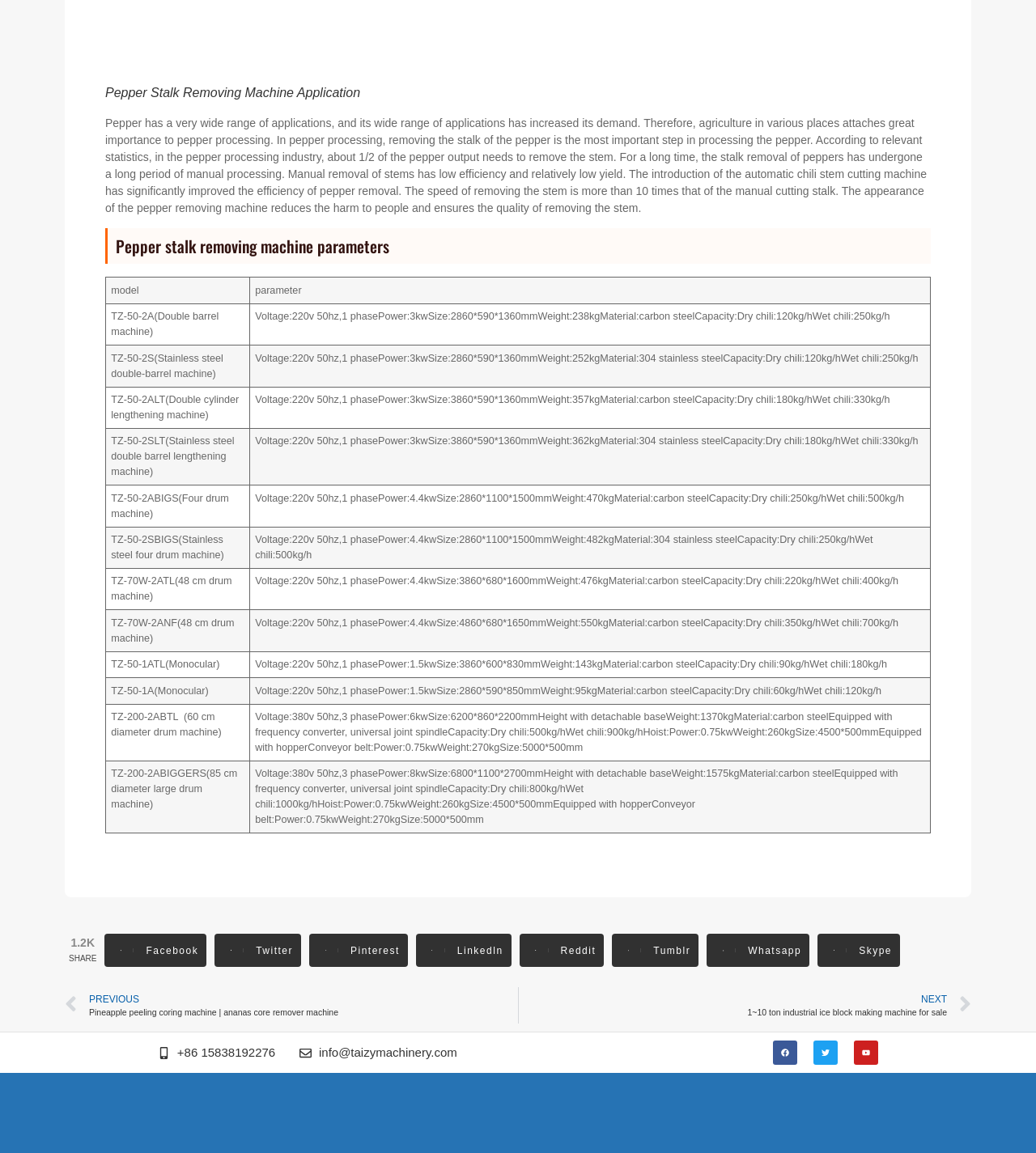Show the bounding box coordinates for the element that needs to be clicked to execute the following instruction: "Click the Youtube link". Provide the coordinates in the form of four float numbers between 0 and 1, i.e., [left, top, right, bottom].

[0.824, 0.903, 0.848, 0.924]